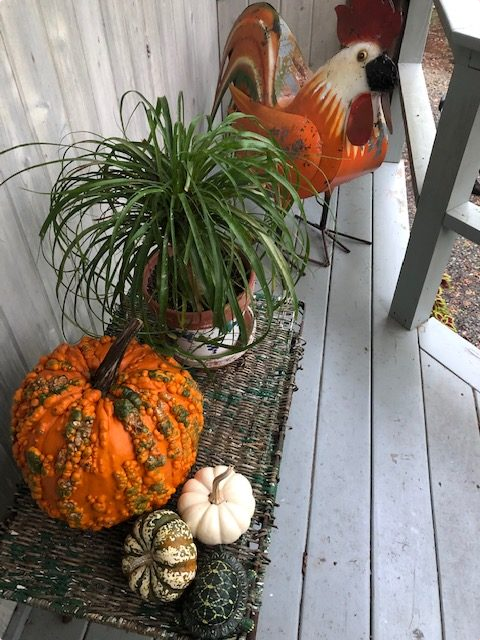Please give a concise answer to this question using a single word or phrase: 
How many gourds are present in the arrangement?

three